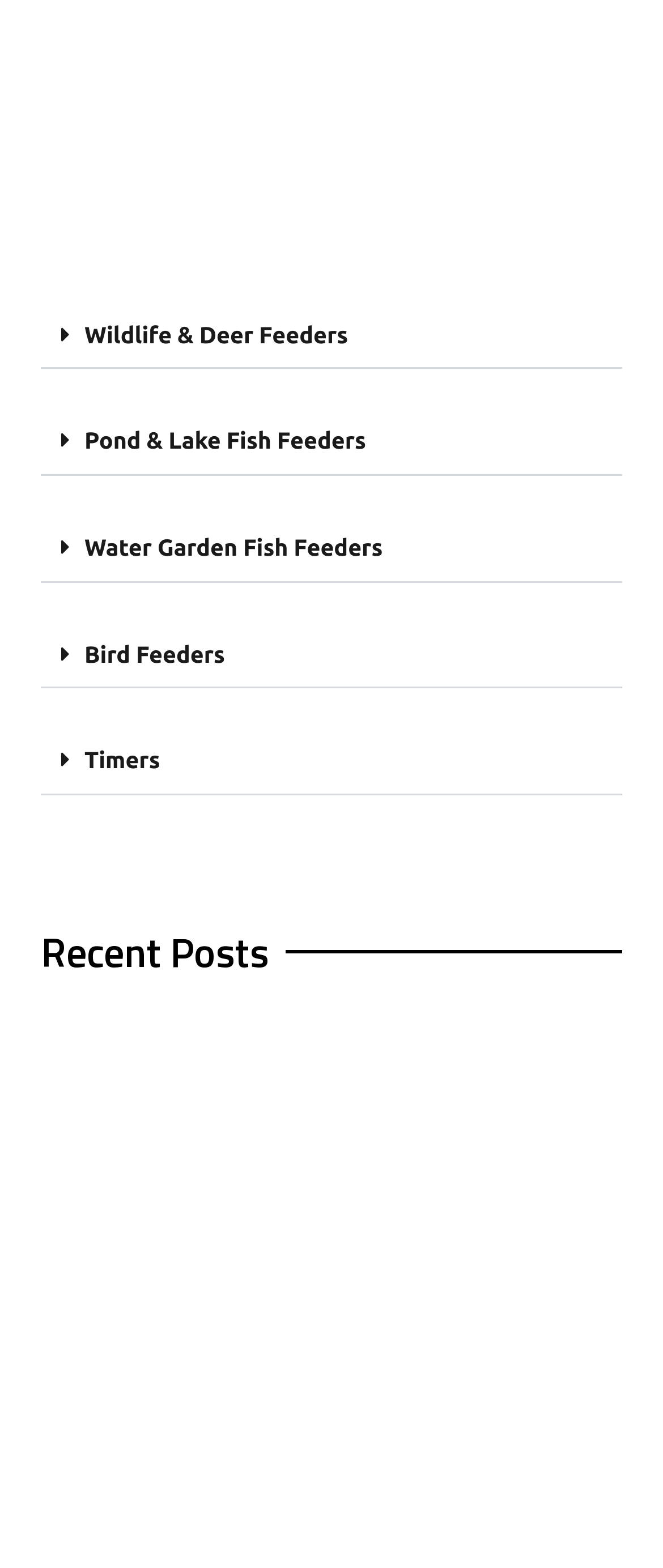Could you find the bounding box coordinates of the clickable area to complete this instruction: "Explore Bird Feeders"?

[0.127, 0.408, 0.339, 0.425]